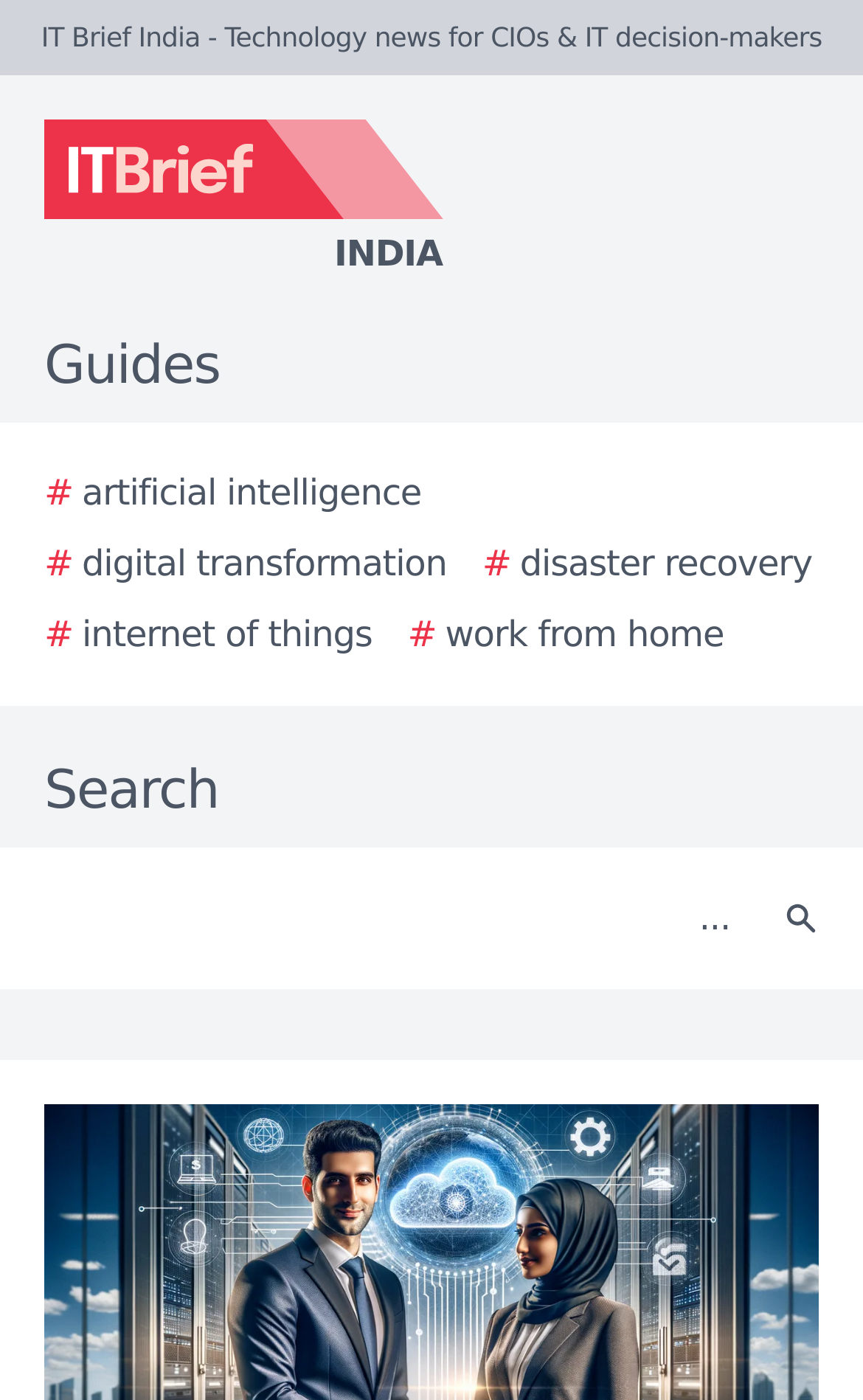How many elements are available in the navigation menu?
Using the image, give a concise answer in the form of a single word or short phrase.

6